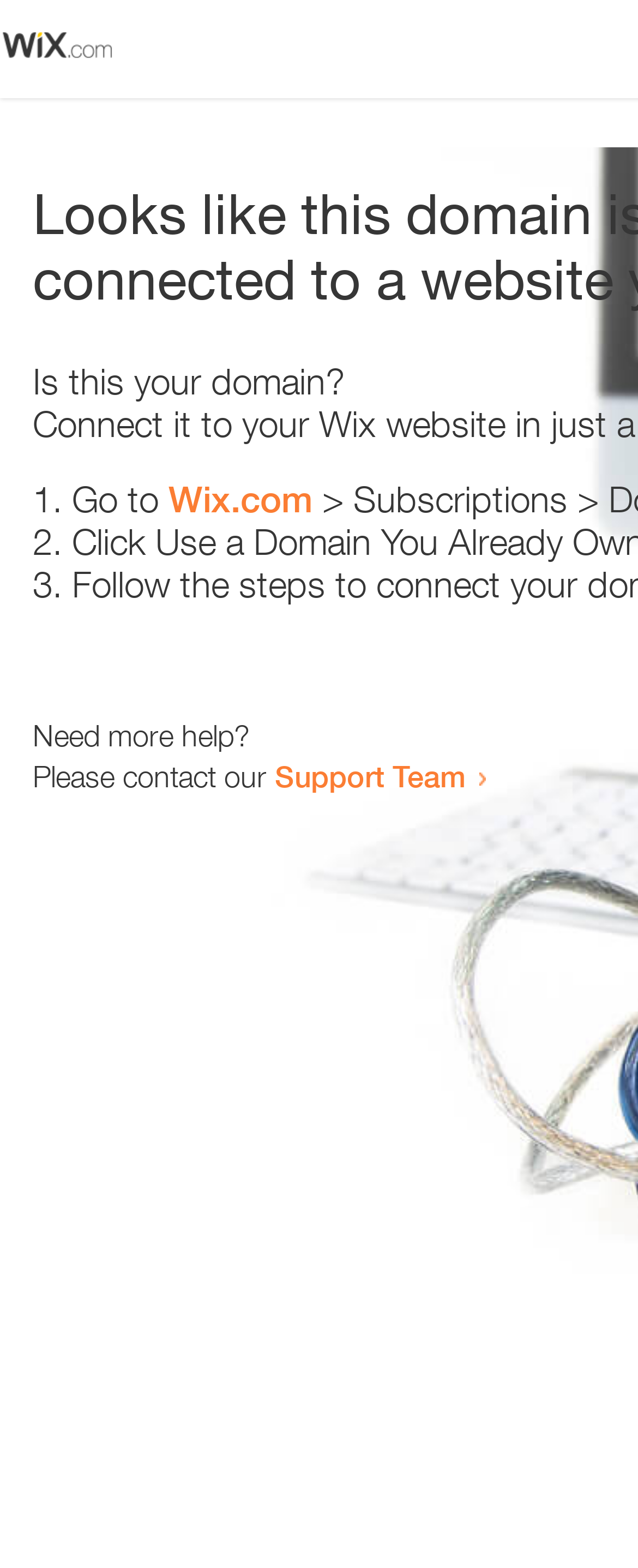Generate the text of the webpage's primary heading.

Looks like this domain isn't
connected to a website yet